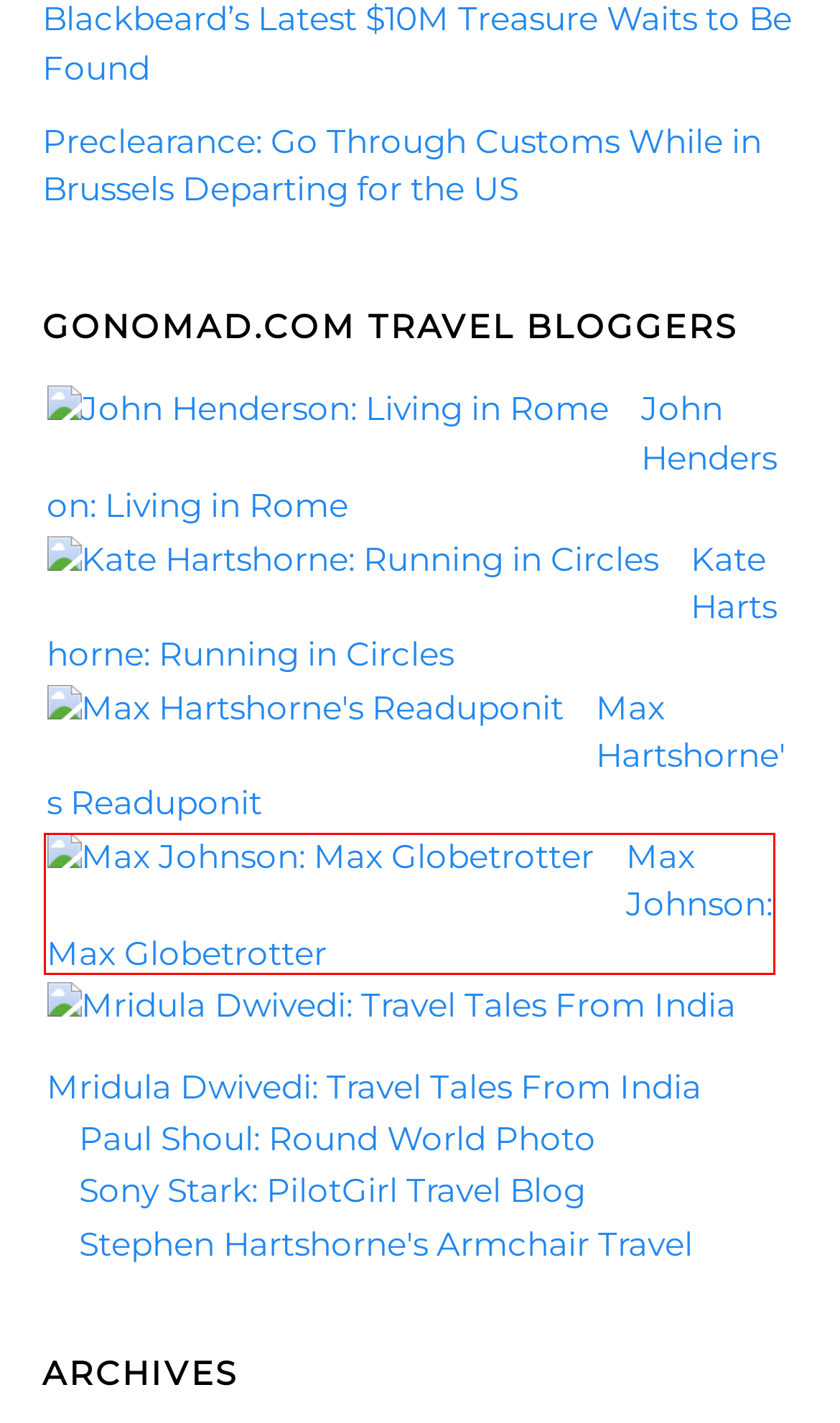You have a screenshot of a webpage with a red rectangle bounding box. Identify the best webpage description that corresponds to the new webpage after clicking the element within the red bounding box. Here are the candidates:
A. ReadUpOnIt with Max Hartshorne - Travel and Voracious reading
B. John Henderson's Travel Adventures in Rome and Beyond
C. Travel News Notes - The latest travel news, updated every day.
D. Travel Tales from India and Abroad - @mridulablog
E. Blackbeard's Latest $10M Treasure Waits to Be Found - Travel News Notes
F. Preclearance: Go Through Customs While in Brussels Departing for the US - Travel News Notes
G. Round World Photo - Travel Photography Blog by Paul Shoul
H. MaxGlobetrotter - Unusual places, curious people and travel itself.

H